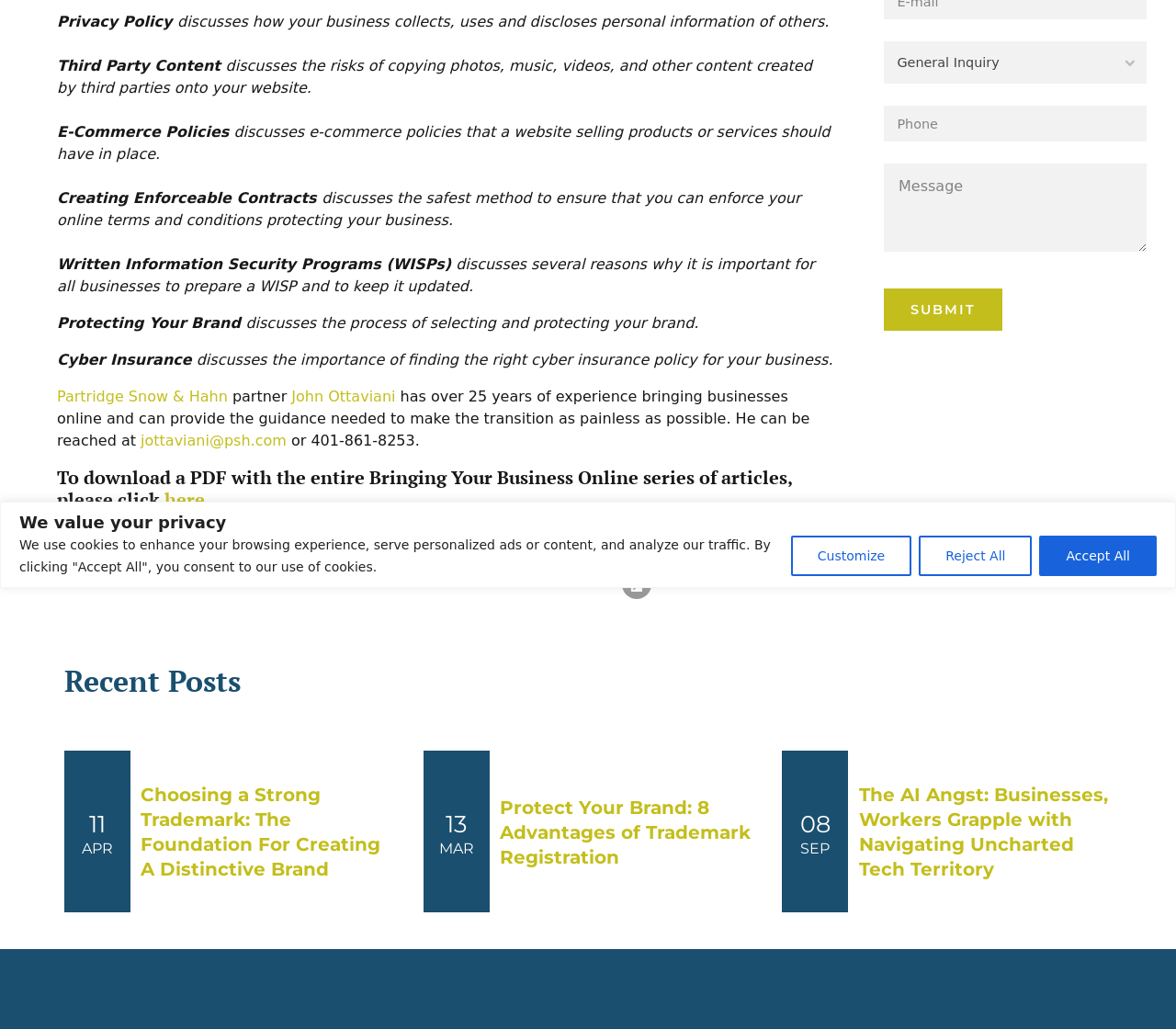Identify the bounding box of the UI element described as follows: "here". Provide the coordinates as four float numbers in the range of 0 to 1 [left, top, right, bottom].

[0.14, 0.473, 0.174, 0.497]